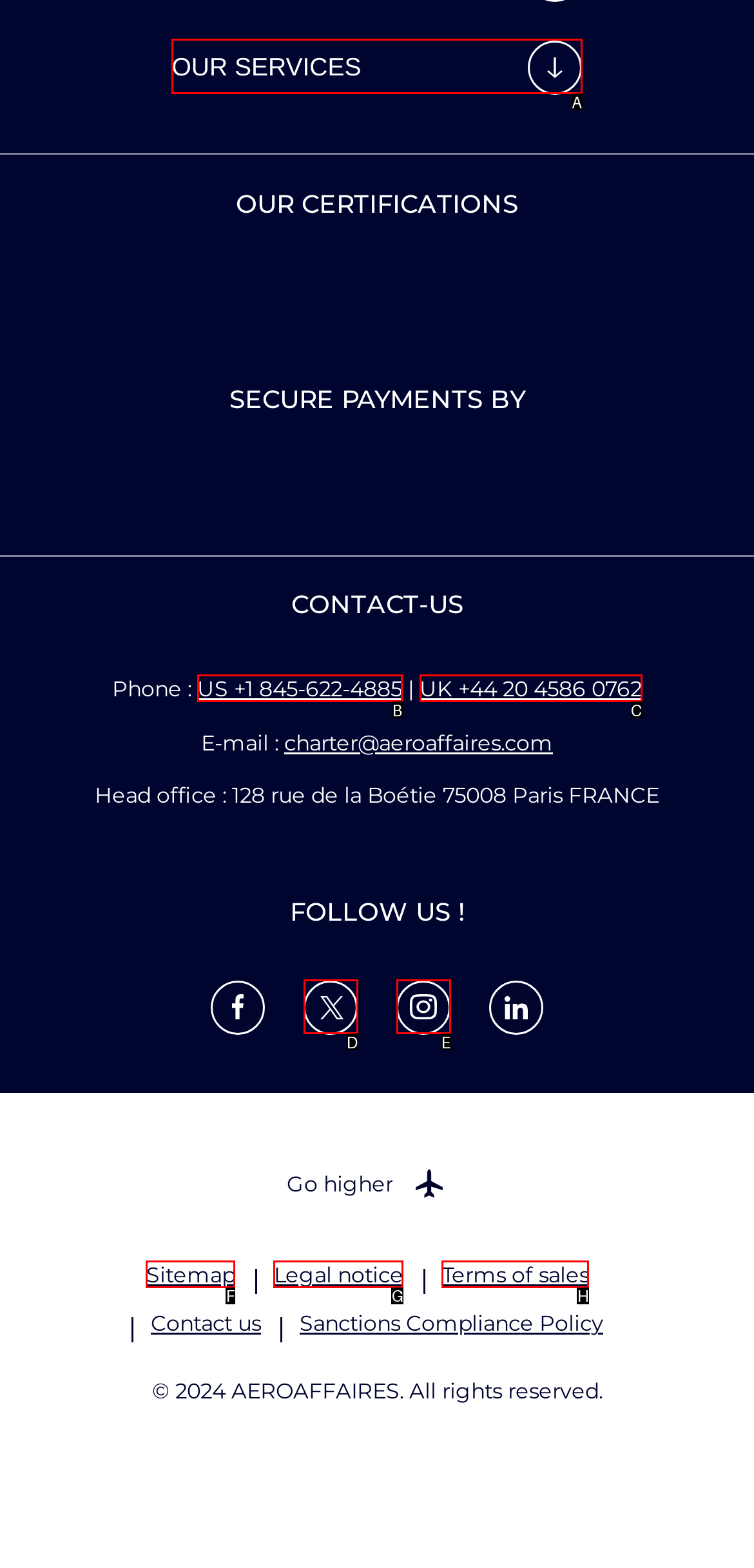Identify which HTML element to click to fulfill the following task: Click OUR SERVICES button. Provide your response using the letter of the correct choice.

A